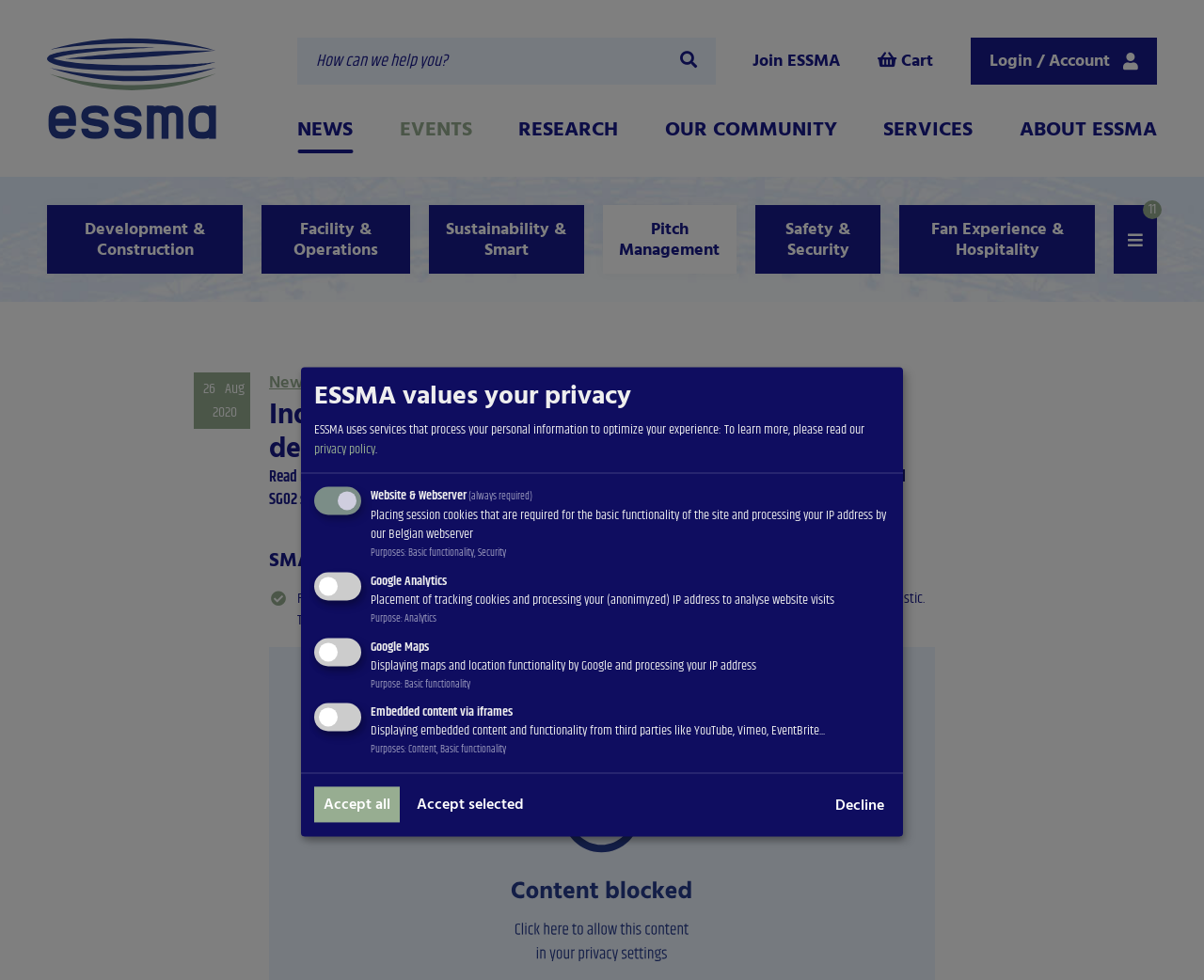Respond to the following query with just one word or a short phrase: 
What is the name of the stadium being designed?

Club Brugge’s new stadium